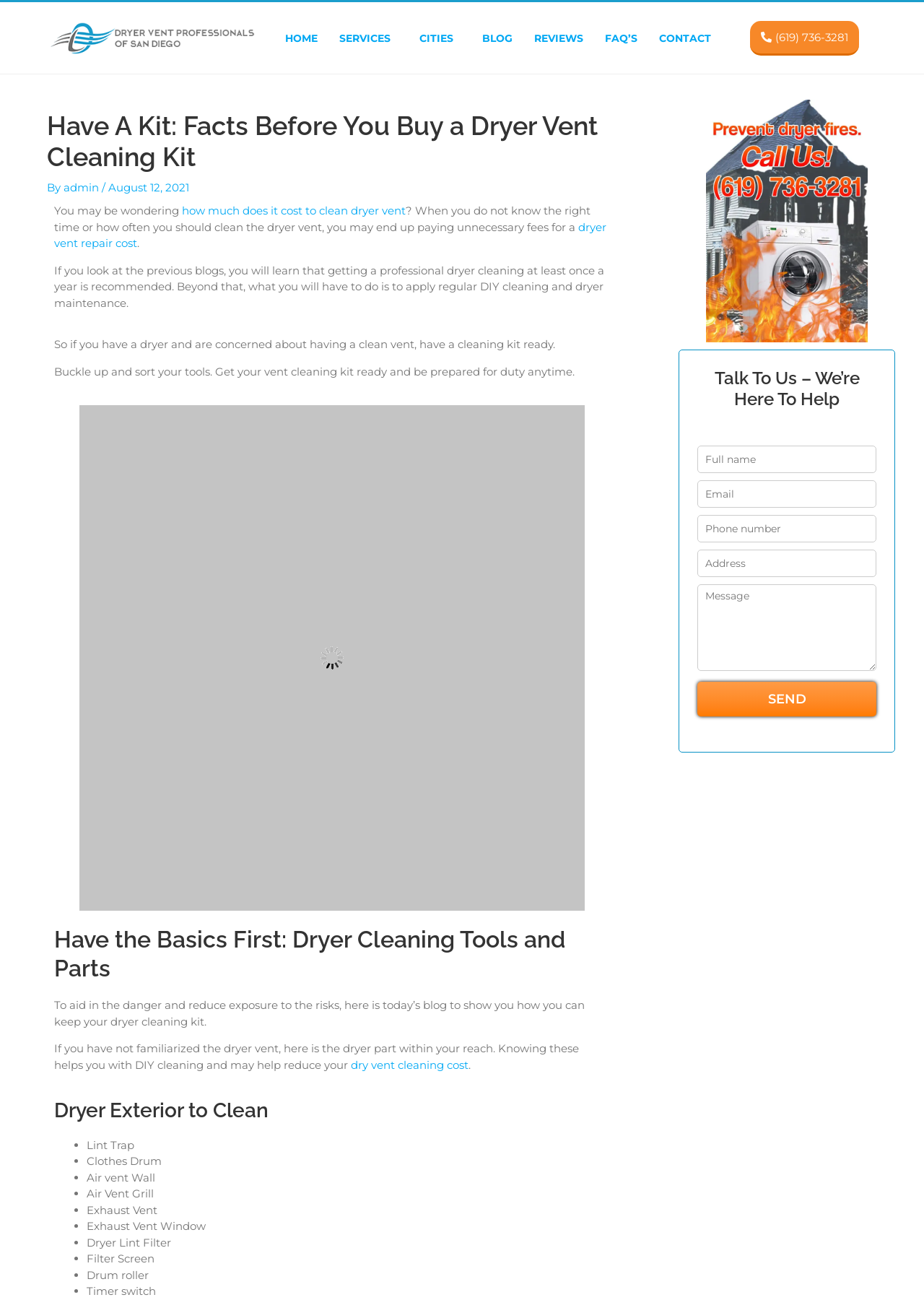Show the bounding box coordinates of the region that should be clicked to follow the instruction: "Click the 'how much does it cost to clean dryer vent' link."

[0.197, 0.155, 0.439, 0.166]